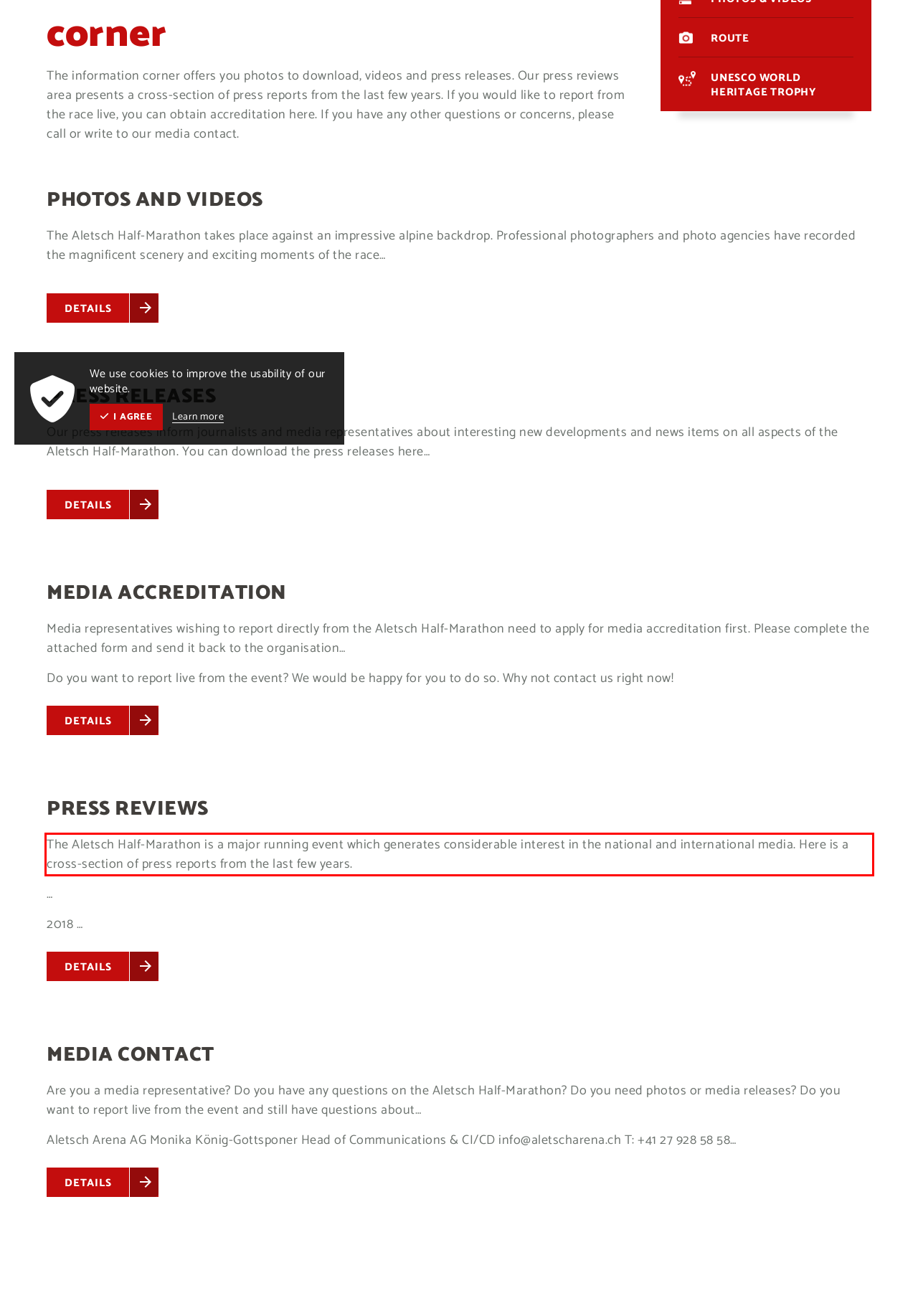From the given screenshot of a webpage, identify the red bounding box and extract the text content within it.

The Aletsch Half-Marathon is a major running event which generates considerable interest in the national and international media. Here is a cross-section of press reports from the last few years.